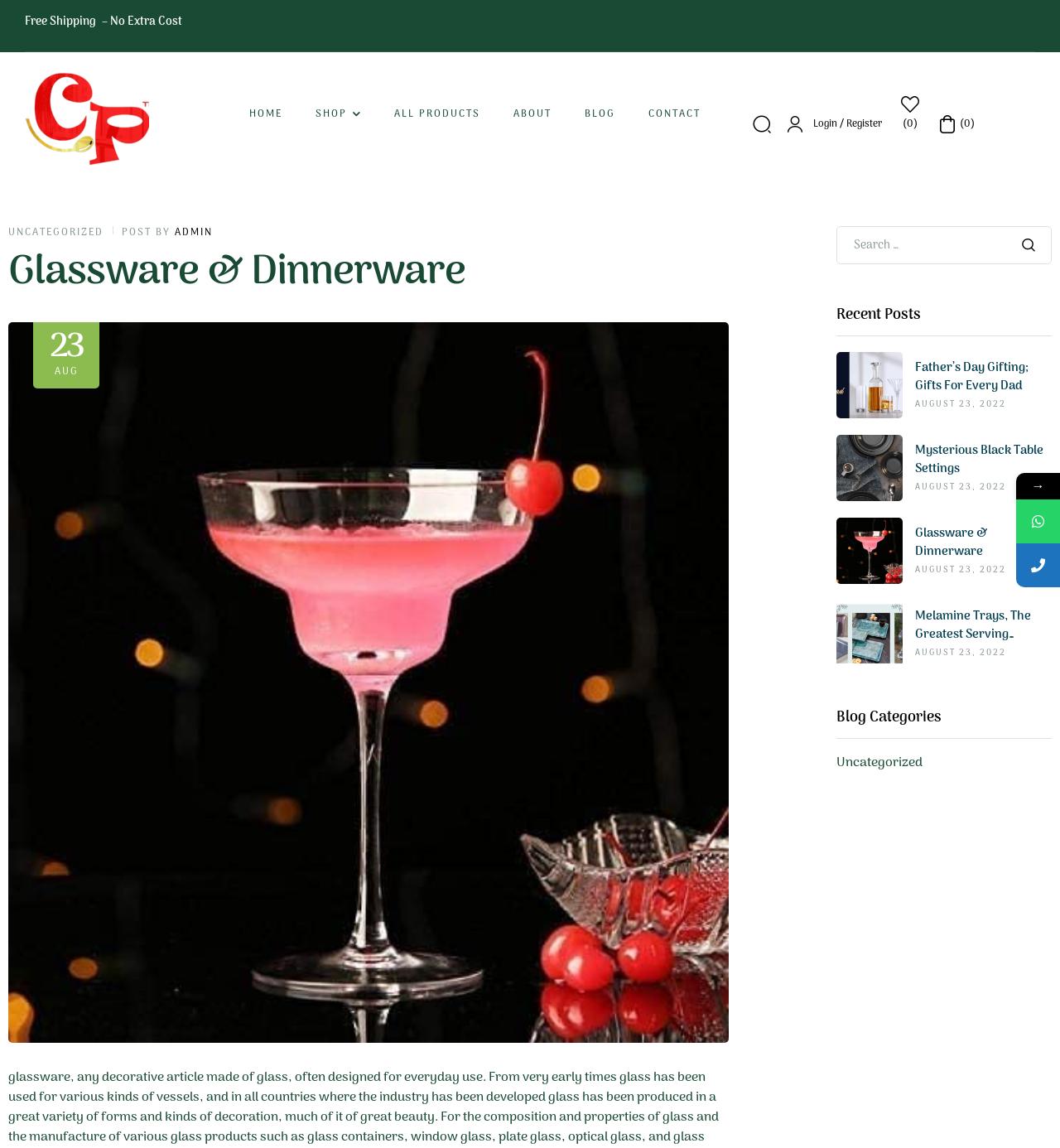Please find the bounding box coordinates for the clickable element needed to perform this instruction: "Click the 'Get In Touch' heading".

None